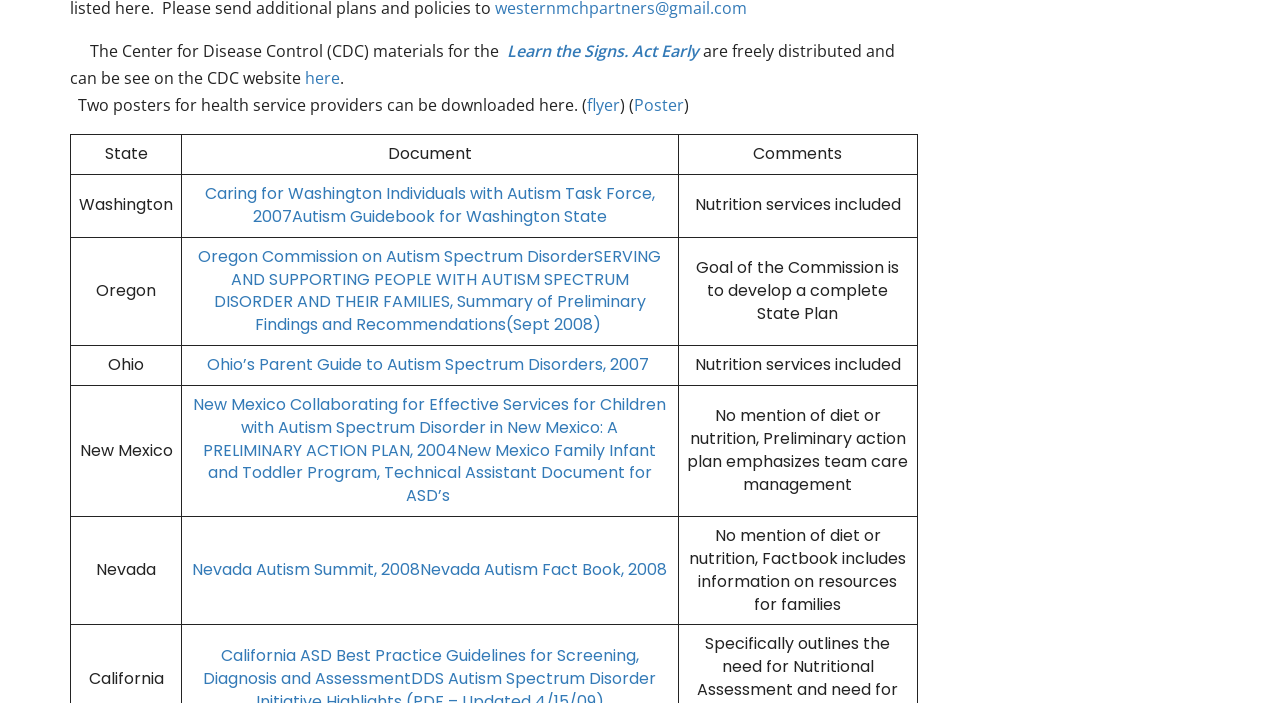Find the bounding box coordinates for the element described here: "flyer".

[0.459, 0.134, 0.484, 0.165]